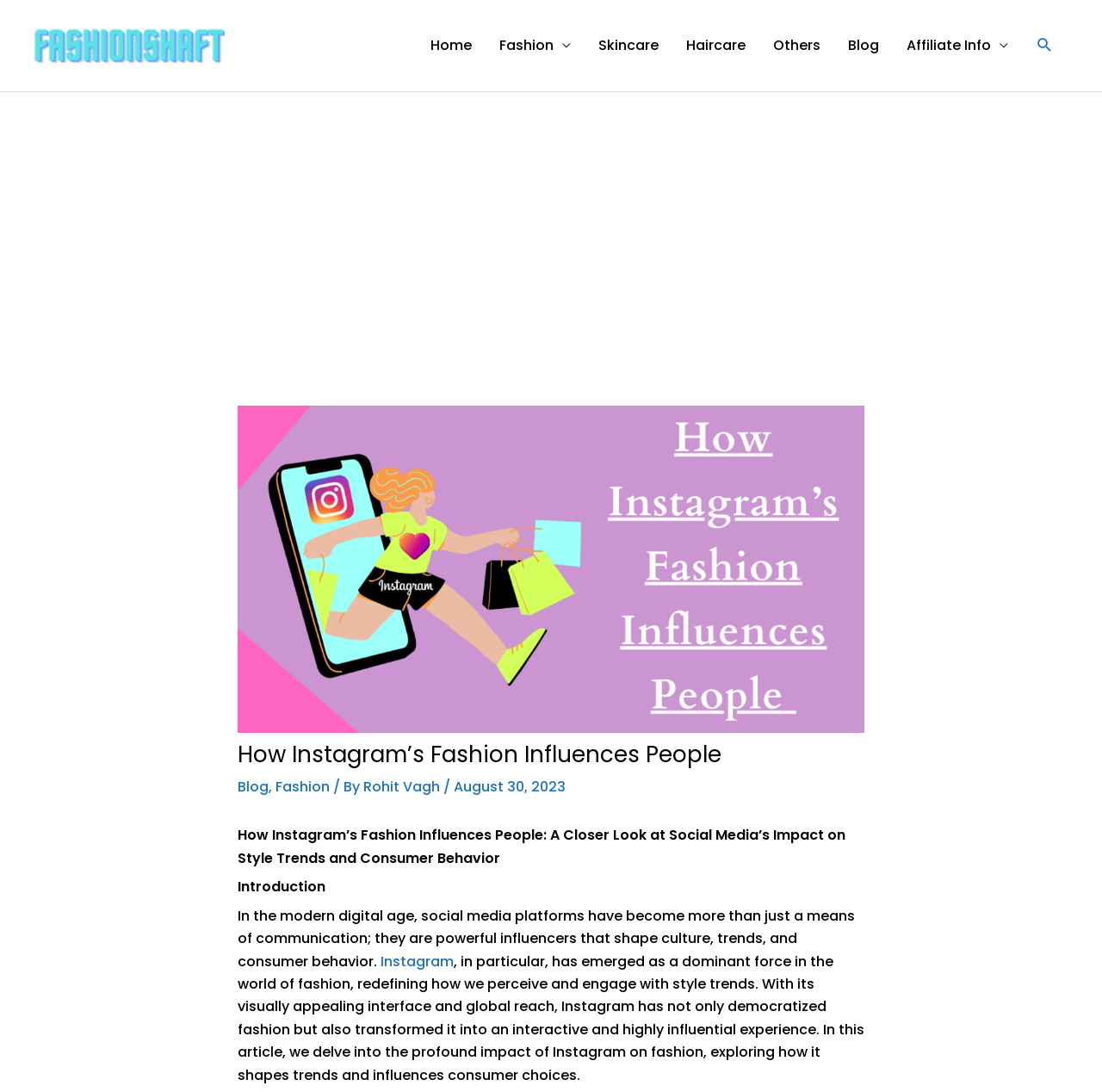Pinpoint the bounding box coordinates of the clickable element needed to complete the instruction: "Visit the Blog page". The coordinates should be provided as four float numbers between 0 and 1: [left, top, right, bottom].

[0.216, 0.712, 0.244, 0.73]